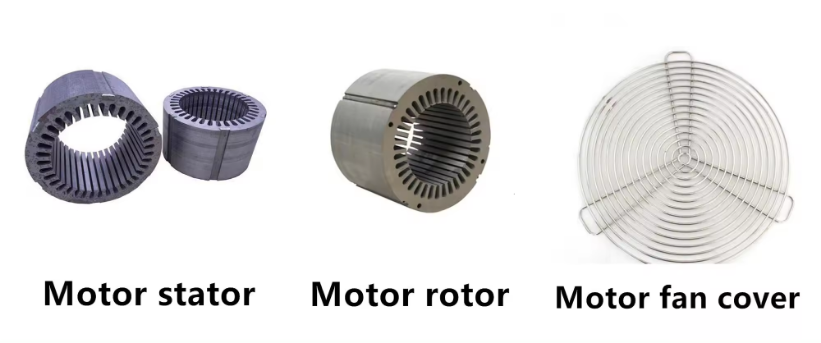Provide an extensive narrative of what is shown in the image.

This image showcases three essential components typically found in electric motors: 

1. **Motor Stator (left)**: The first component on the left is the motor stator. It serves as the stationary part of an electric motor, playing a crucial role in generating the magnetic field that drives the rotor.

2. **Motor Rotor (middle)**: The second component, positioned in the center, is the motor rotor. This part rotates within the stator, converting electrical energy into mechanical energy. It is vital for the motor's operation, allowing it to perform tasks like driving machinery or powering devices.

3. **Motor Fan Cover (right)**: To the right, the image displays the motor fan cover, designed to protect the internal components of the motor while facilitating cooling. The fan cover ensures efficient airflow, helping to maintain optimal operating temperatures and prolonging the life of the motor.

These components are crucial for the functionality and efficiency of electric motors, commonly used in various applications, including industrial machinery, home appliances, and automotive systems.